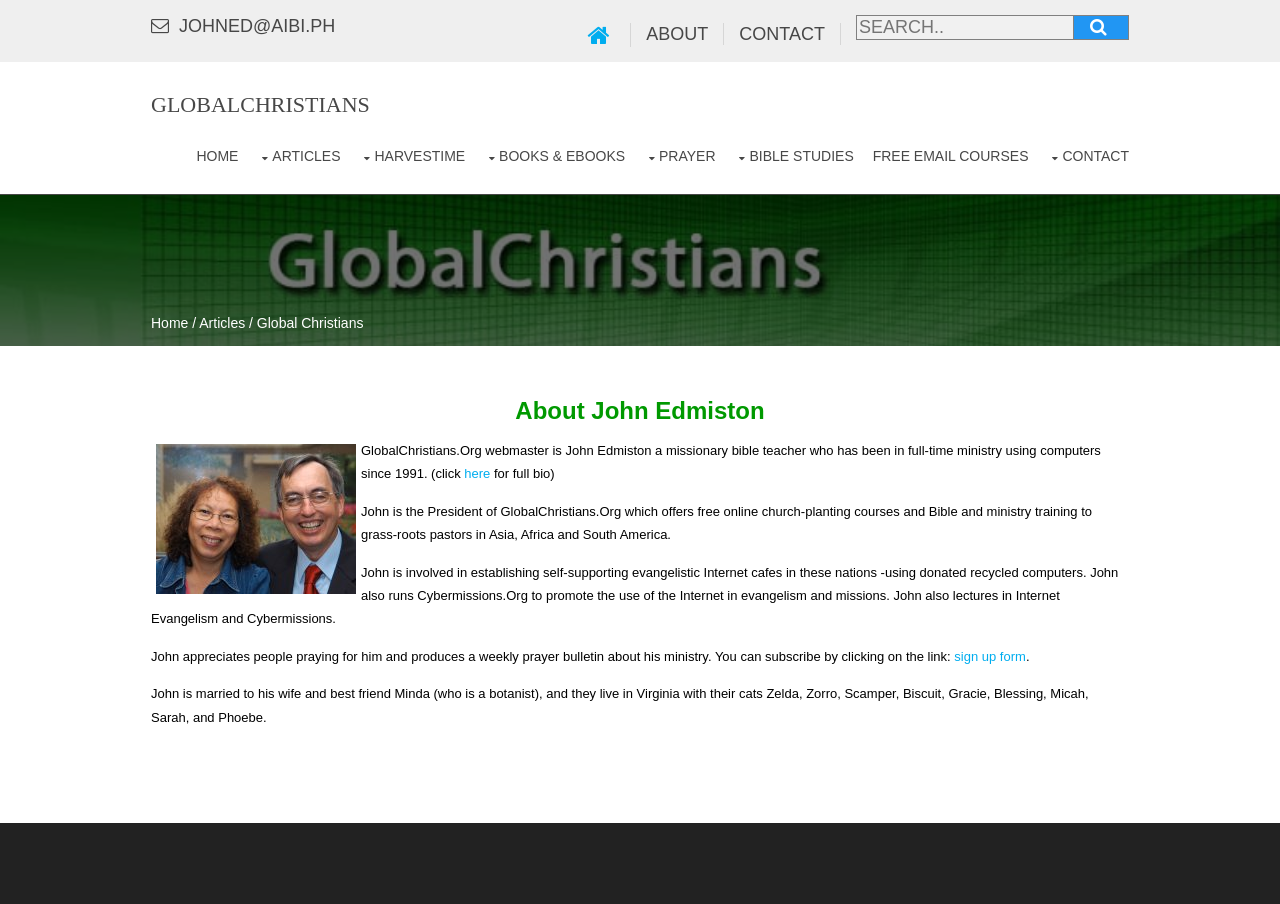Identify the bounding box coordinates of the clickable region necessary to fulfill the following instruction: "View articles". The bounding box coordinates should be four float numbers between 0 and 1, i.e., [left, top, right, bottom].

[0.201, 0.13, 0.266, 0.214]